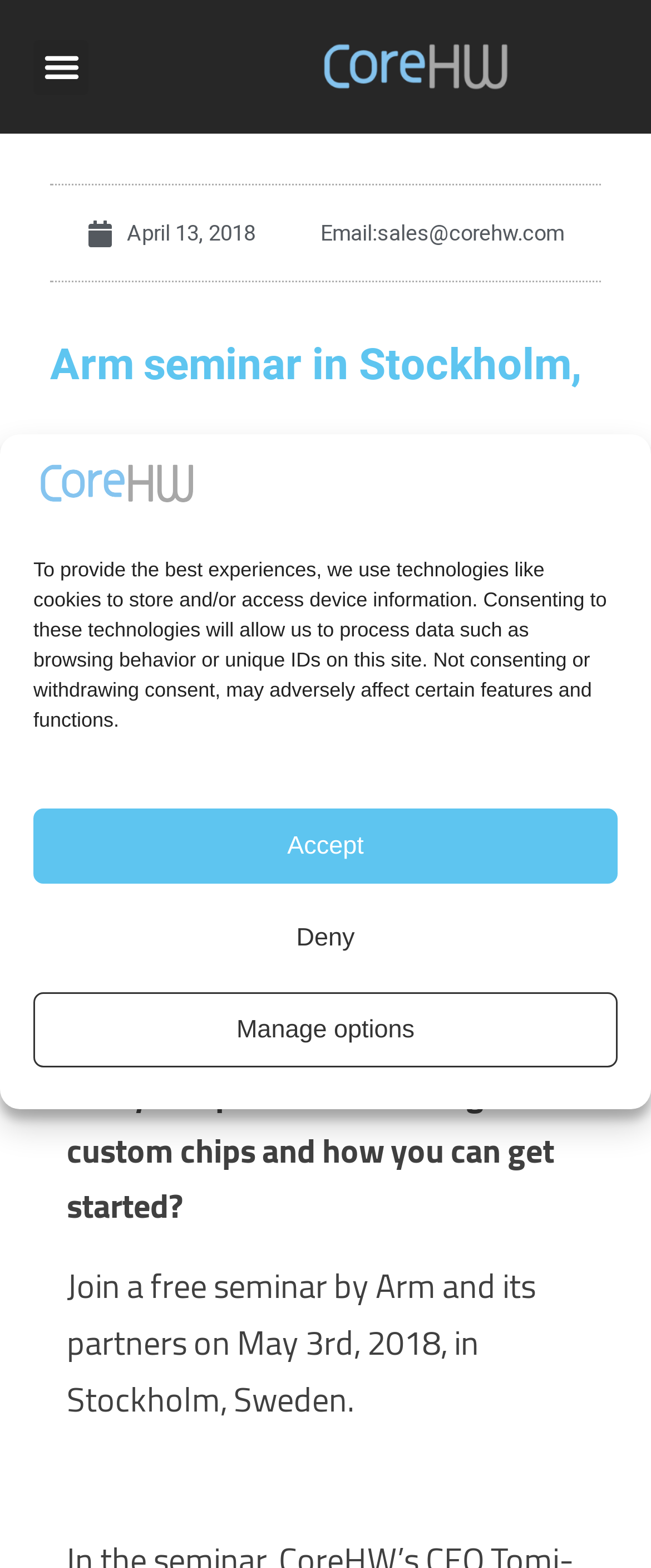What is the company's email address?
Look at the screenshot and provide an in-depth answer.

I found the answer by looking at the text 'Email:sales@corehw.com' which is located at the top-right corner of the webpage.